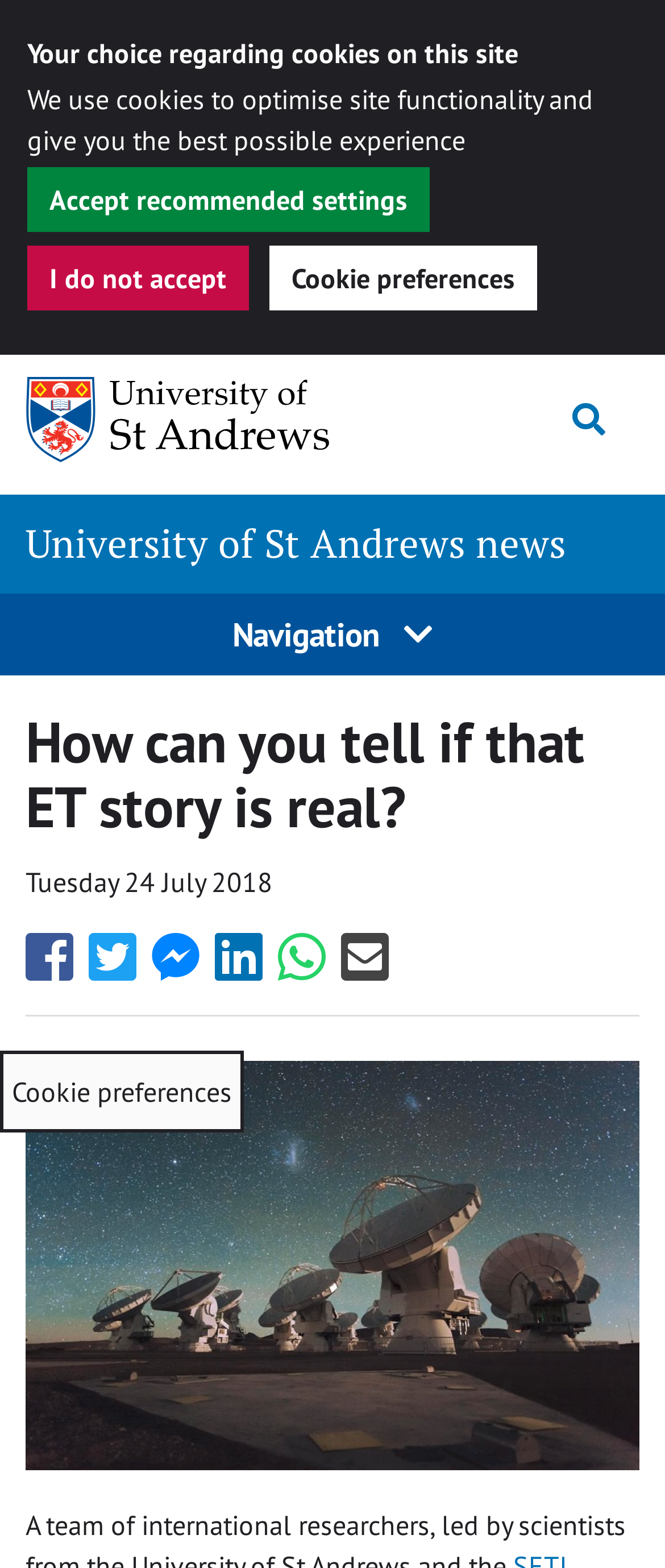Respond to the question below with a single word or phrase:
What is the date of the news article?

Tuesday 24 July 2018